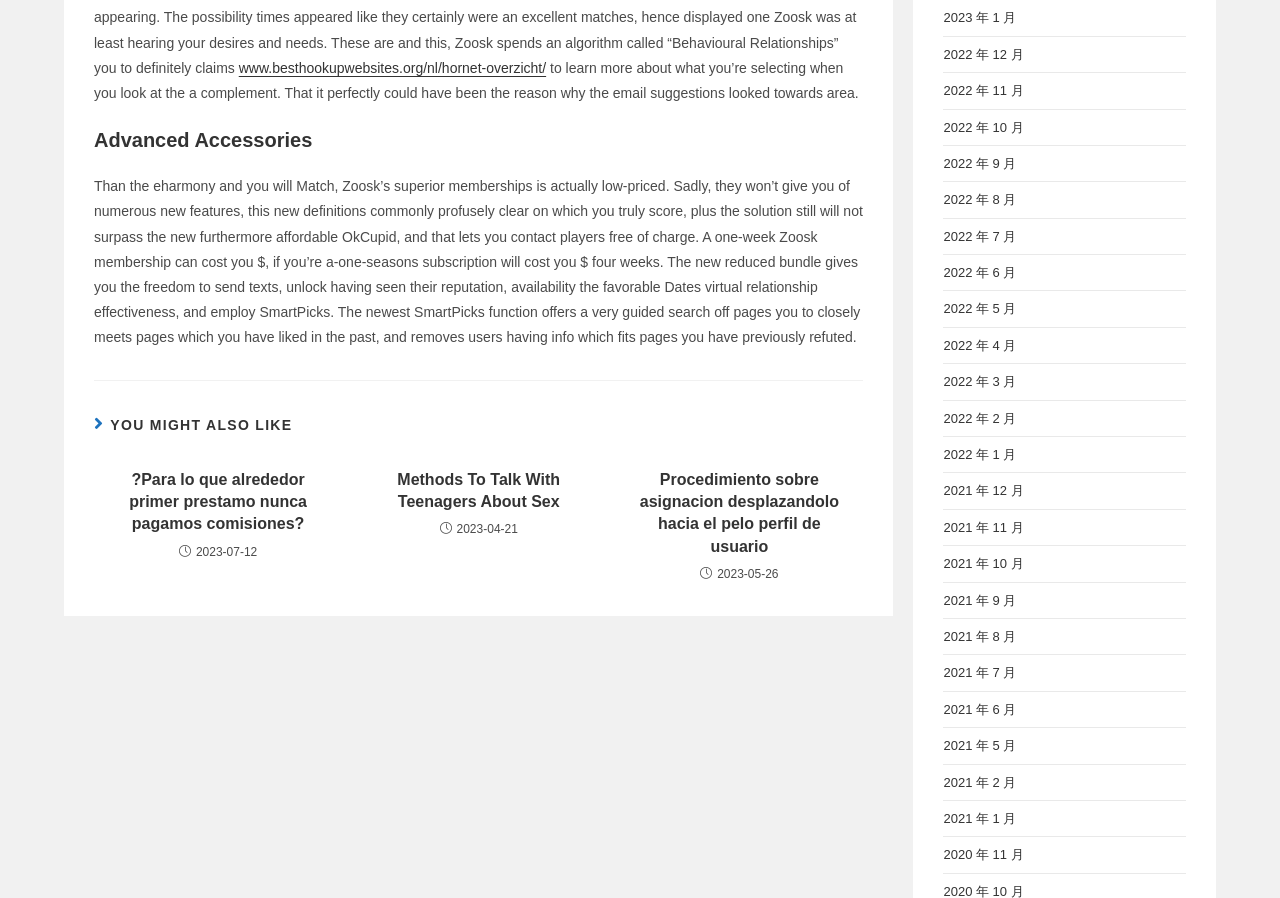Find and specify the bounding box coordinates that correspond to the clickable region for the instruction: "read the article about Advanced Accessories".

[0.073, 0.14, 0.675, 0.172]